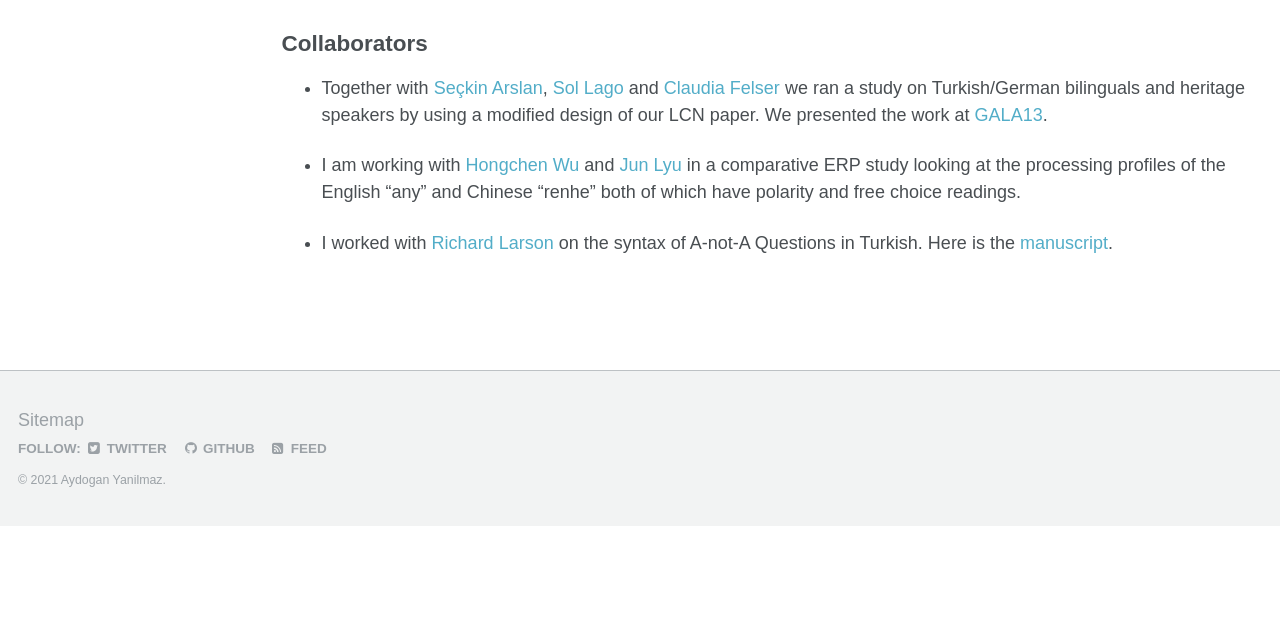Determine the bounding box coordinates (top-left x, top-left y, bottom-right x, bottom-right y) of the UI element described in the following text: Jun Lyu

[0.484, 0.243, 0.533, 0.274]